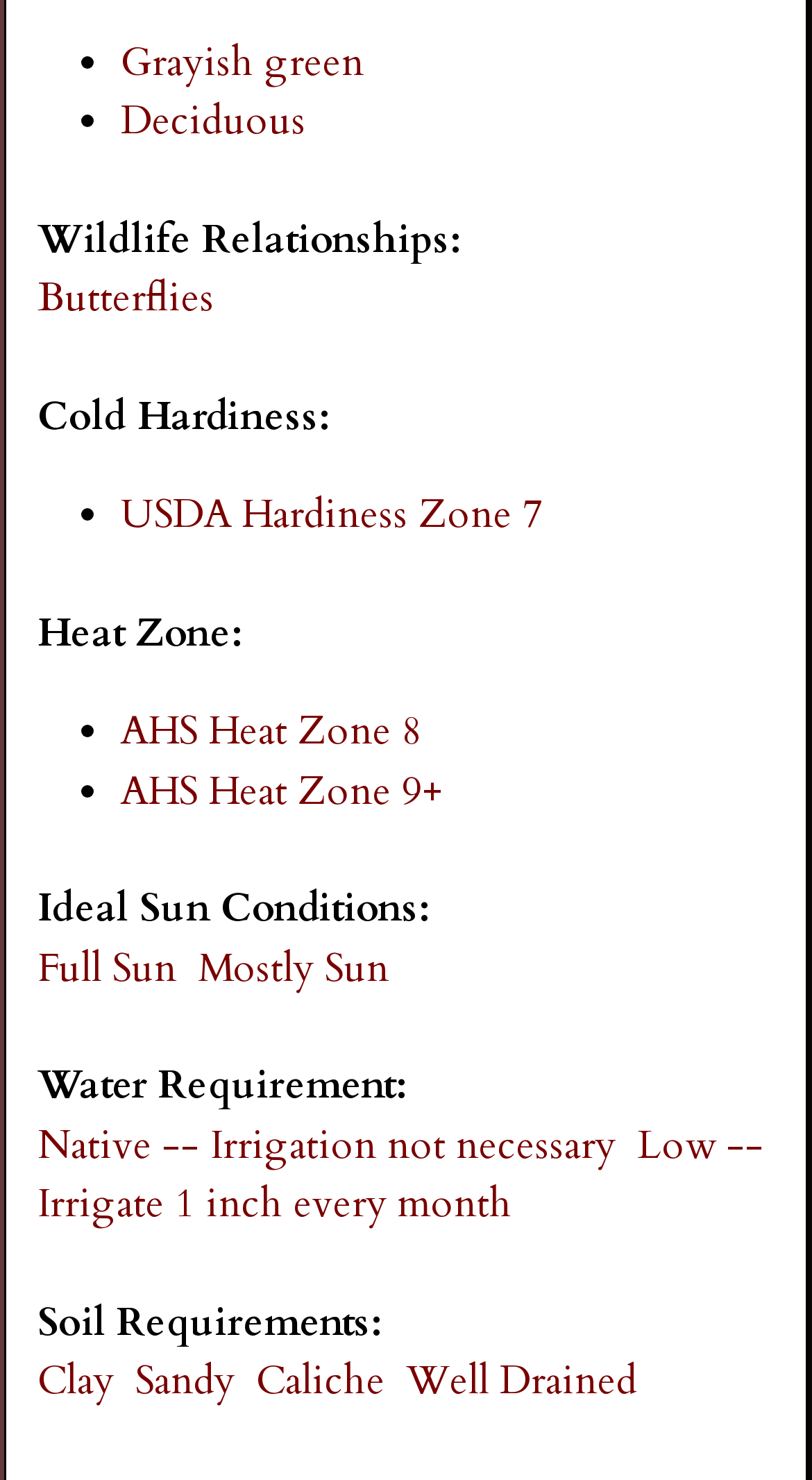What are the ideal sun conditions for this plant?
Offer a detailed and full explanation in response to the question.

I found the answer by looking at the section 'Ideal Sun Conditions:' which has two links 'Full Sun' and 'Mostly Sun'. This suggests that the ideal sun conditions for this plant are full sun and mostly sun.